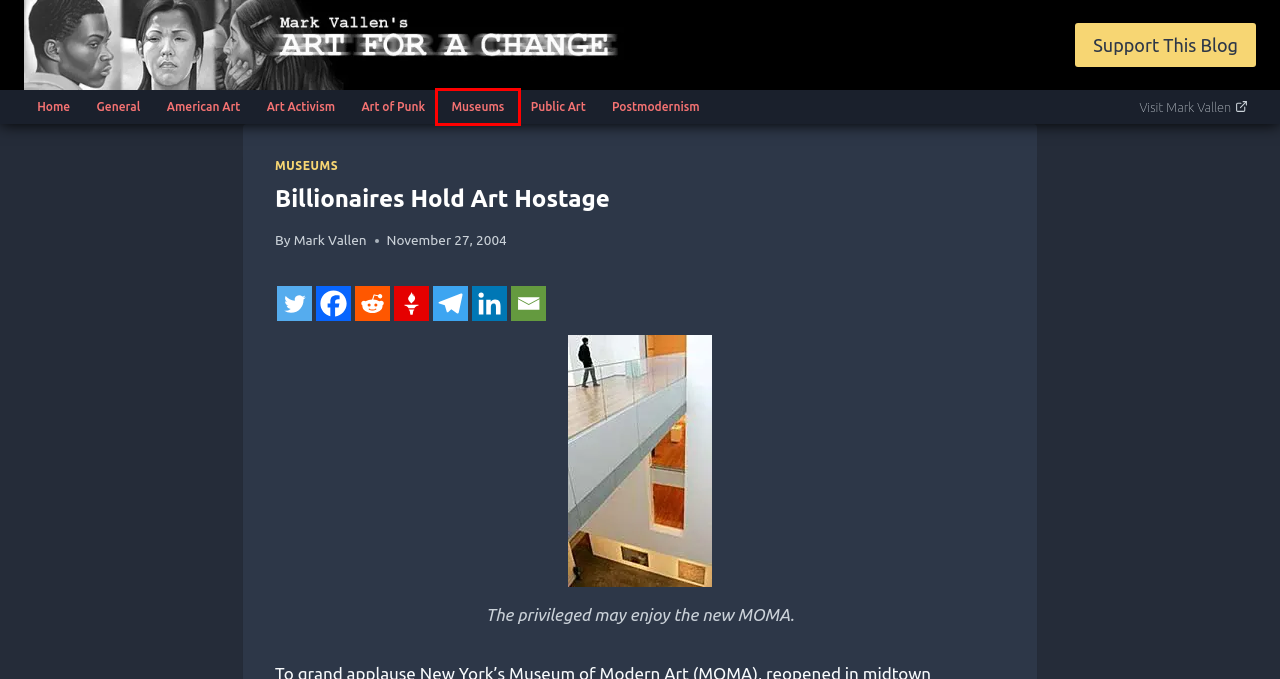Review the webpage screenshot and focus on the UI element within the red bounding box. Select the best-matching webpage description for the new webpage that follows after clicking the highlighted element. Here are the candidates:
A. Public art | Art for a Change
B. Art for a Change
C. Home | The Art of Mark Vallen
D. Museums | Art for a Change
E. Mark Vallen | Art for a Change
F. American Art | Art for a Change
G. Art Activism | Art for a Change
H. Art of Punk | Art for a Change

D